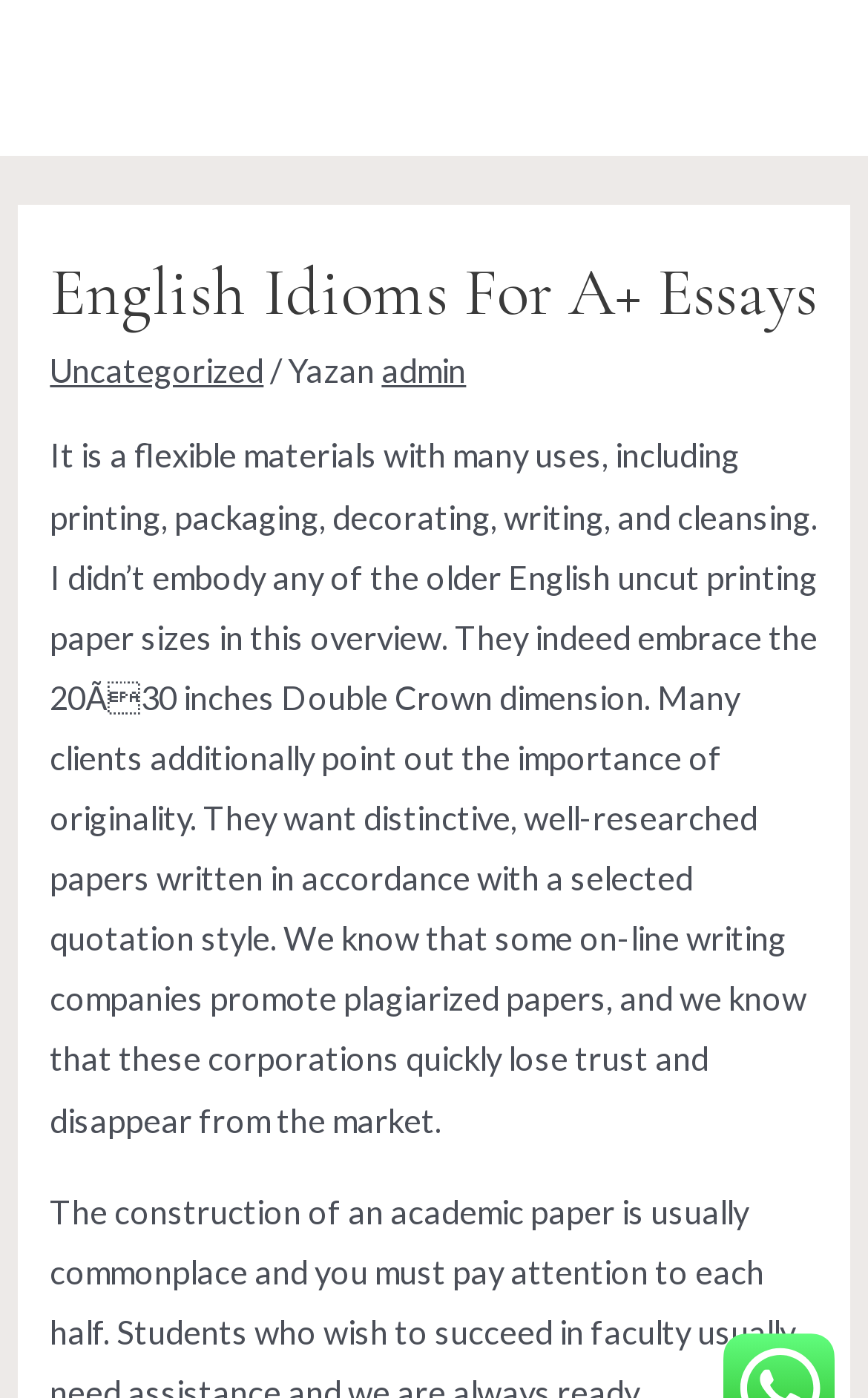Generate the text of the webpage's primary heading.

English Idioms For A+ Essays